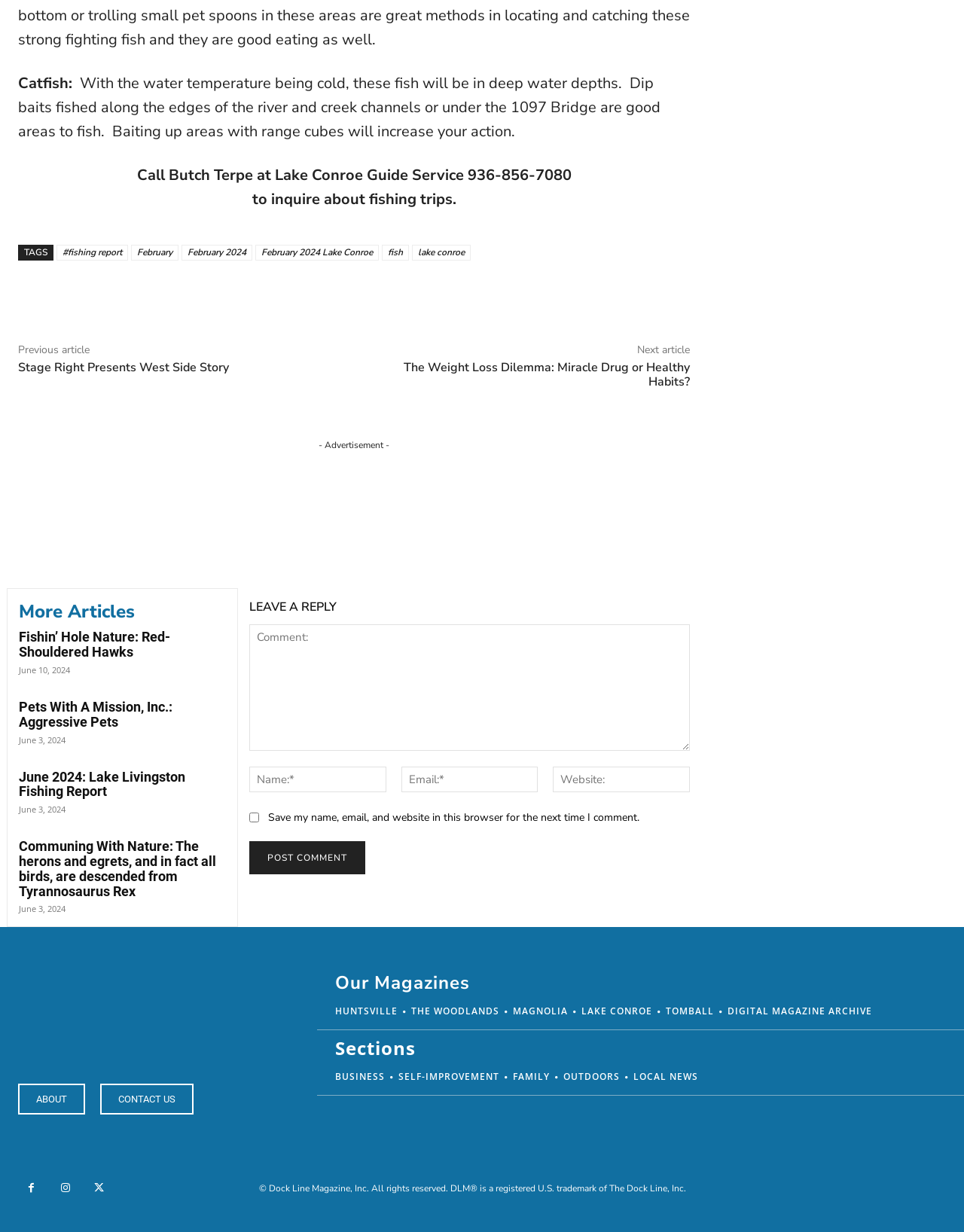Find the bounding box coordinates for the area that must be clicked to perform this action: "Click on the 'February 2024 Lake Conroe' link".

[0.265, 0.199, 0.393, 0.212]